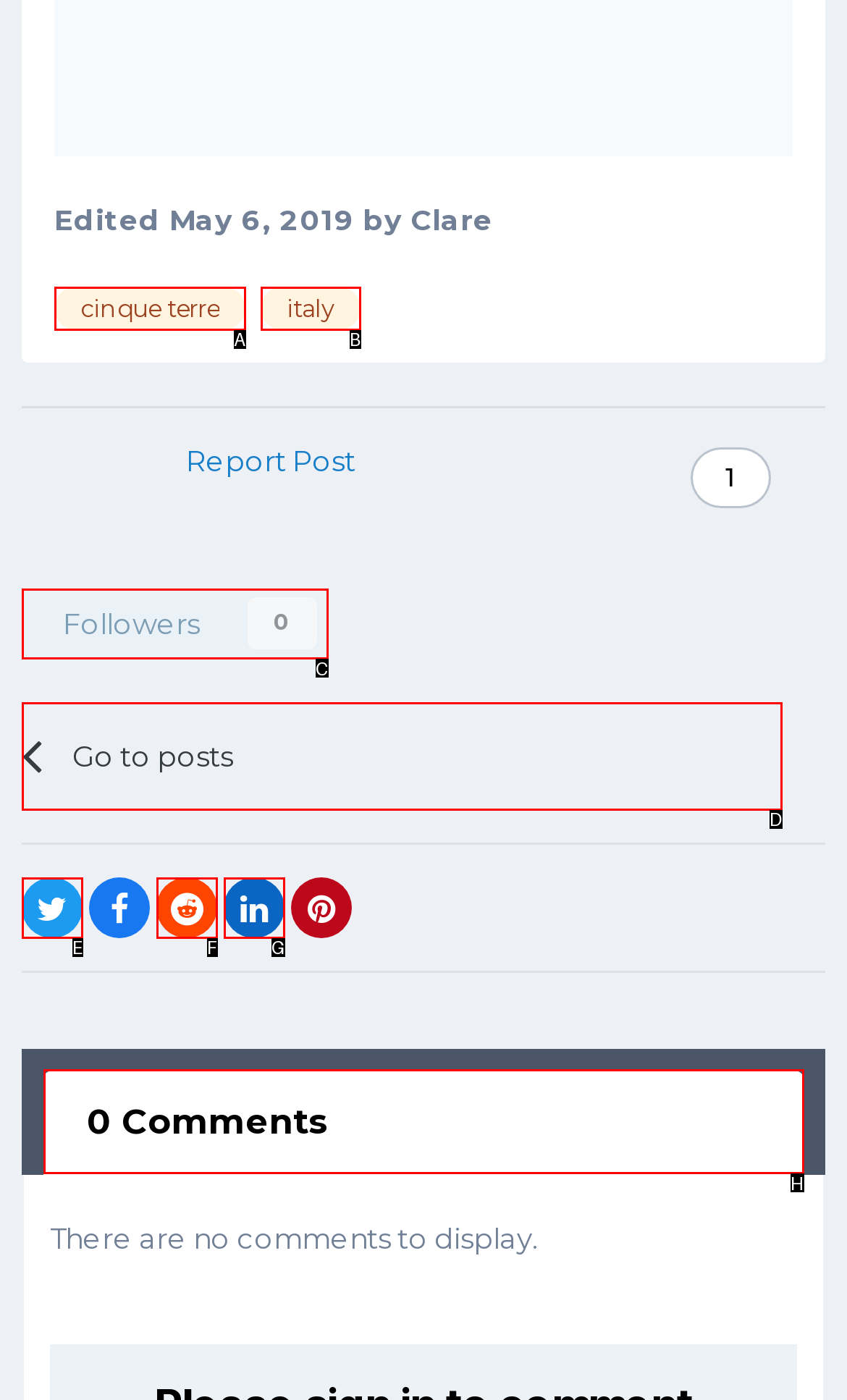Tell me which one HTML element best matches the description: italy
Answer with the option's letter from the given choices directly.

B